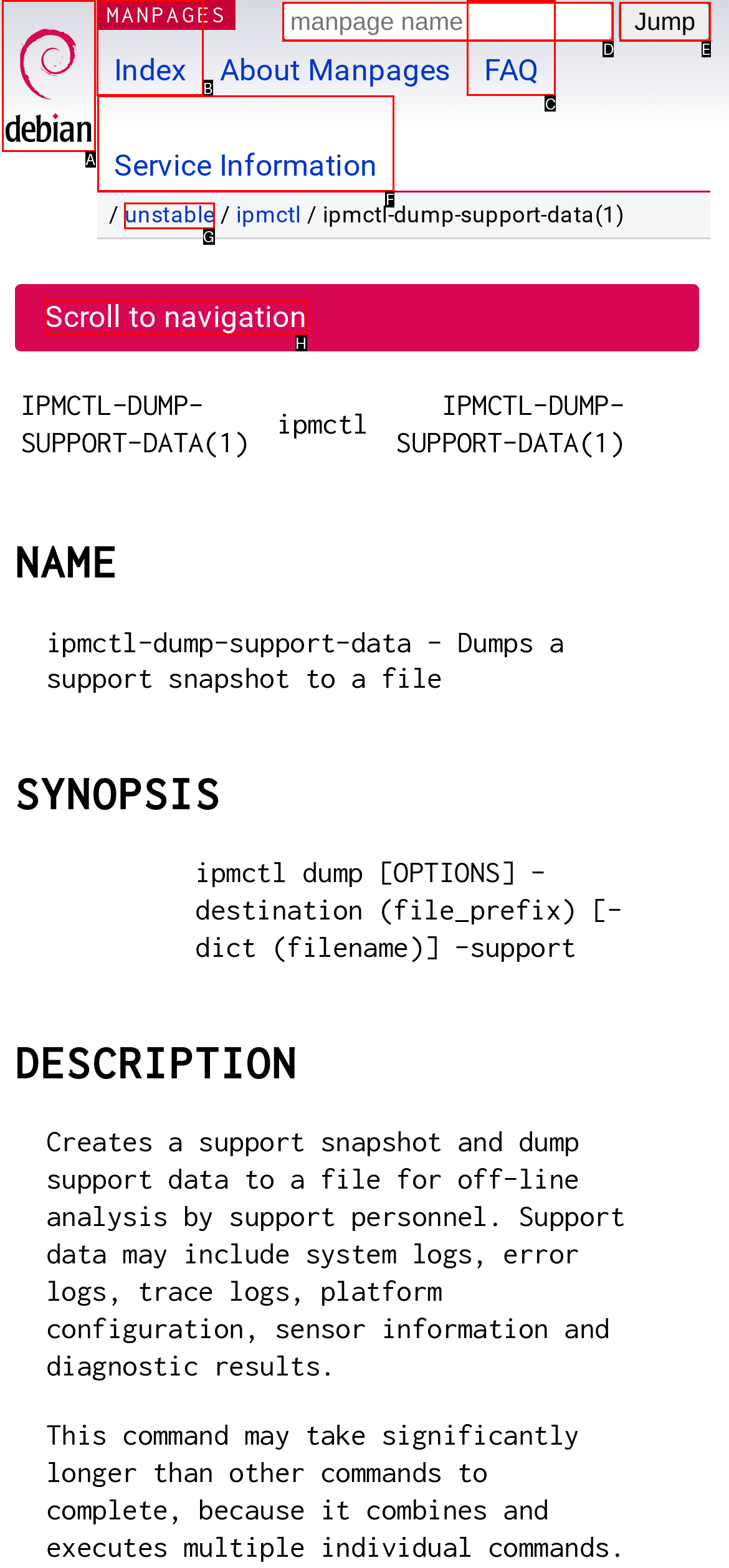Out of the given choices, which letter corresponds to the UI element required to View the Index page? Answer with the letter.

B